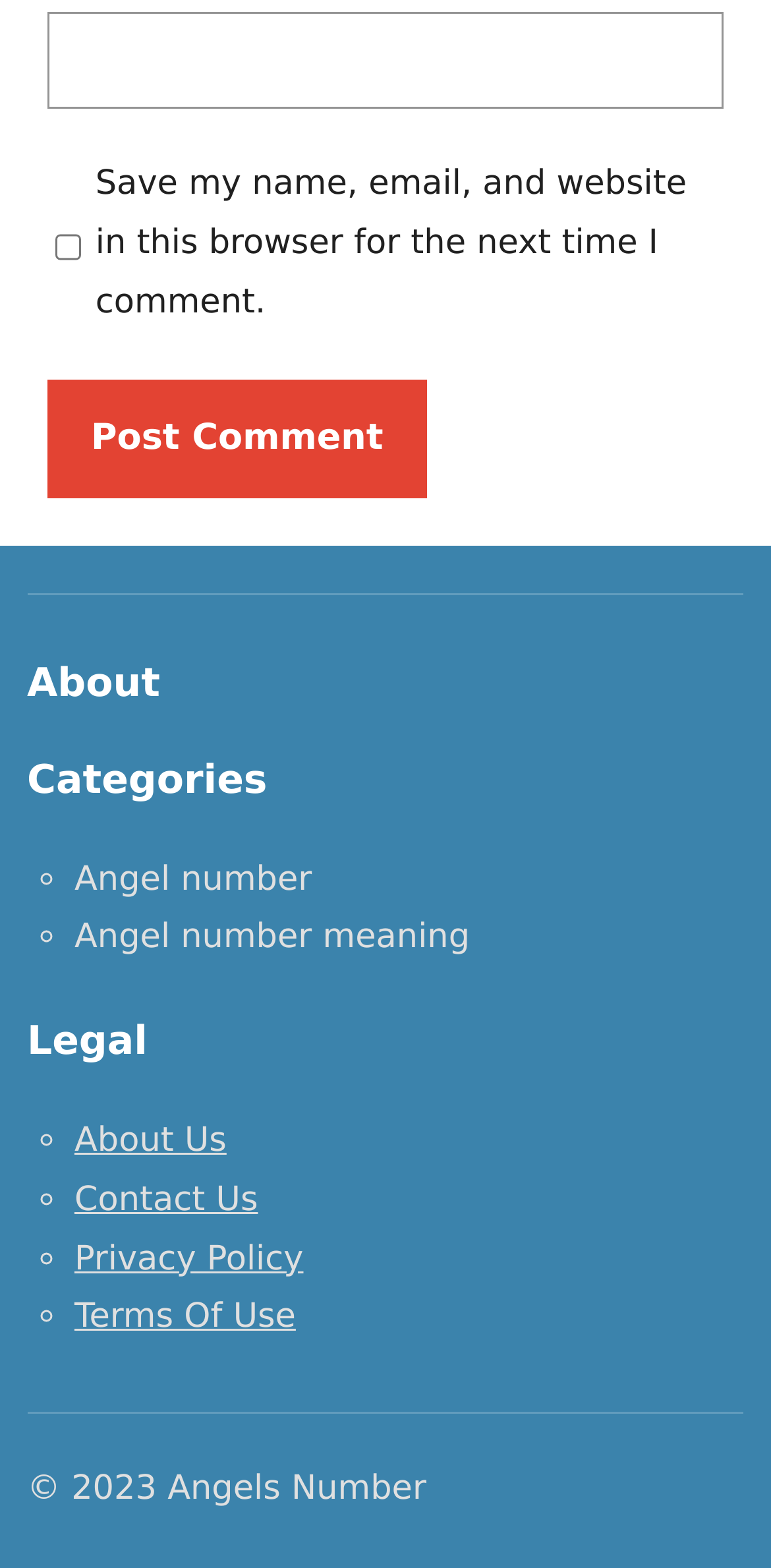From the webpage screenshot, predict the bounding box of the UI element that matches this description: "Privacy Policy".

[0.097, 0.79, 0.394, 0.815]